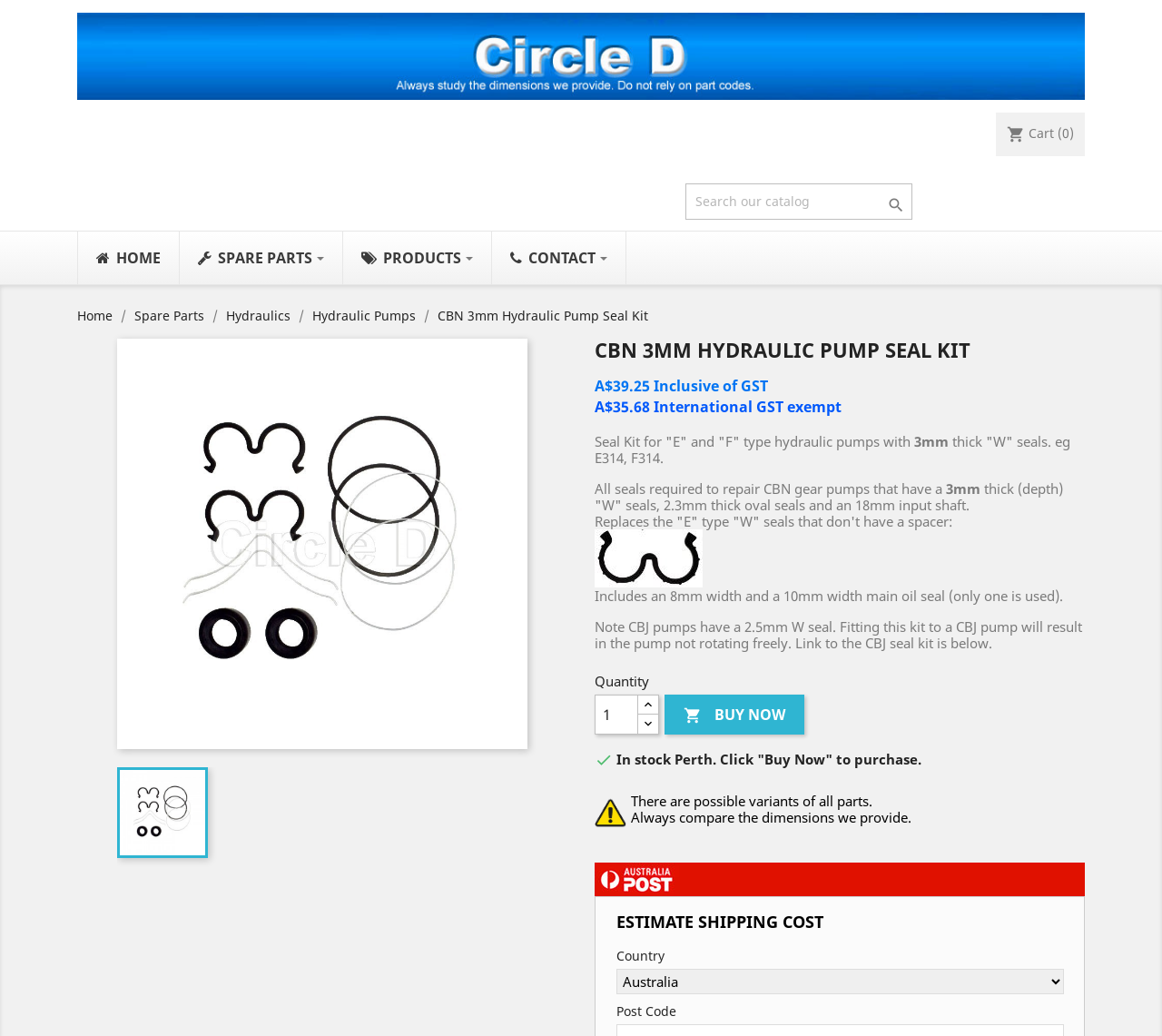Locate the bounding box coordinates of the area to click to fulfill this instruction: "Go to home page". The bounding box should be presented as four float numbers between 0 and 1, in the order [left, top, right, bottom].

[0.067, 0.223, 0.154, 0.274]